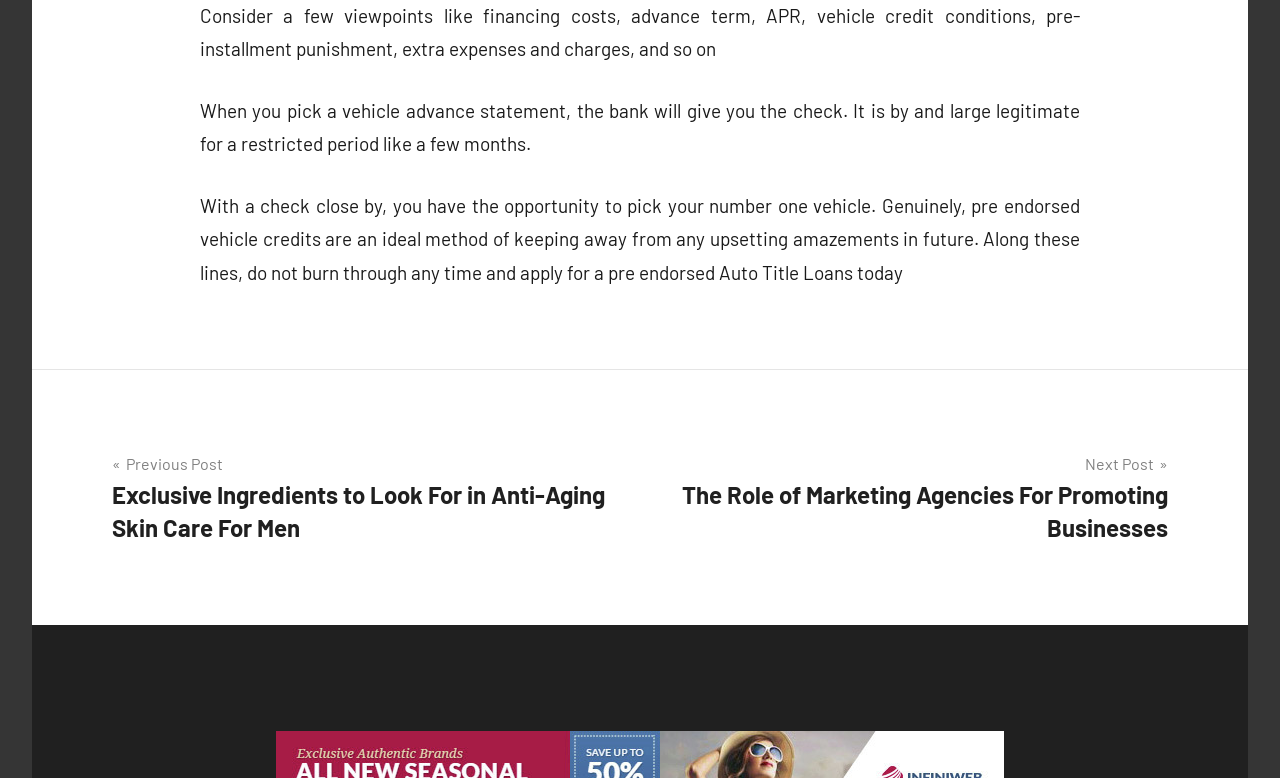Using the information in the image, give a comprehensive answer to the question: 
What type of content is on this webpage?

The webpage has a navigation section with links to previous and next posts, and the content is divided into paragraphs, indicating that it is a blog post webpage.